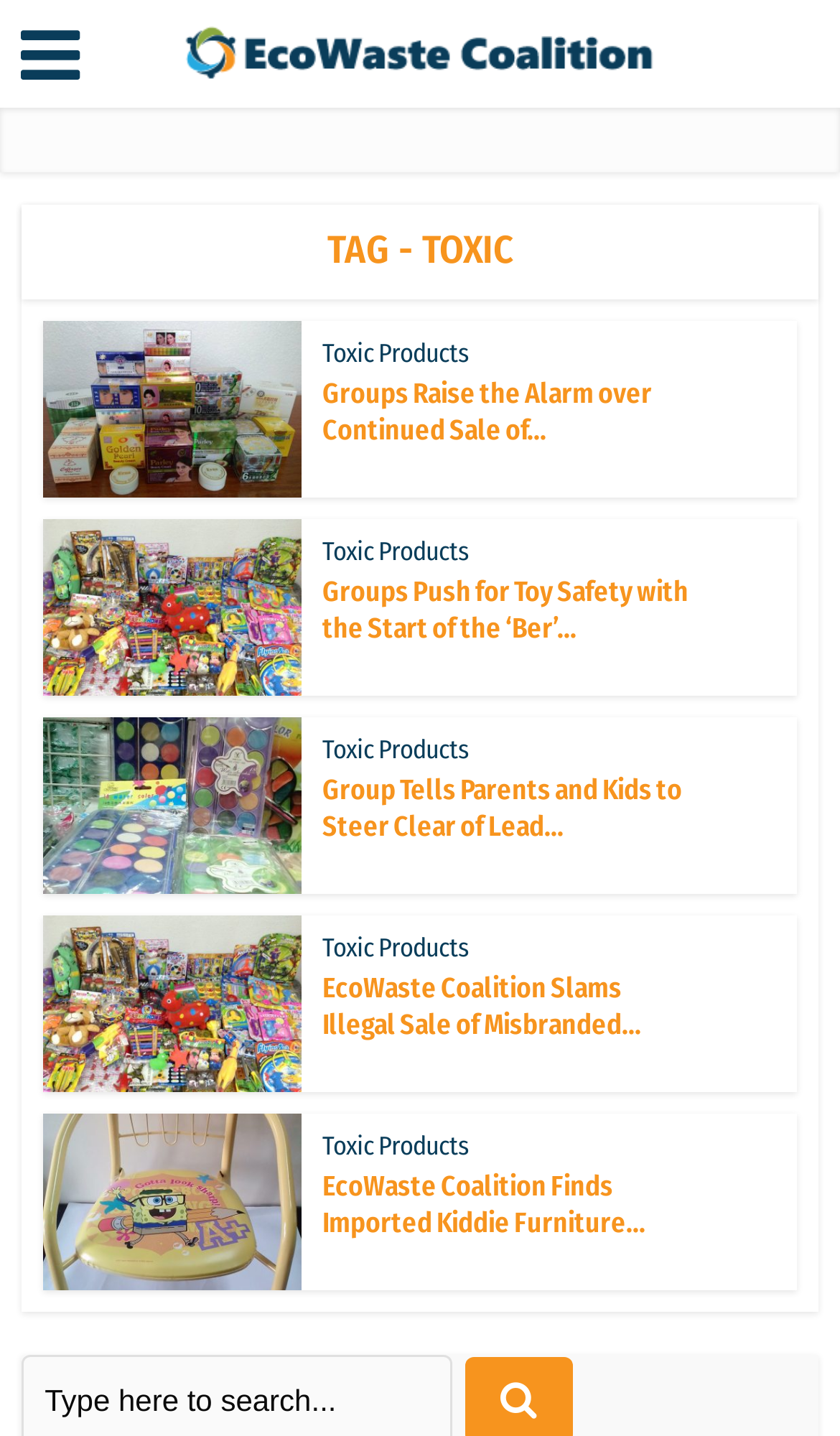Provide a brief response to the question using a single word or phrase: 
What is the title of the first article?

Groups Raise the Alarm over Continued Sale of...